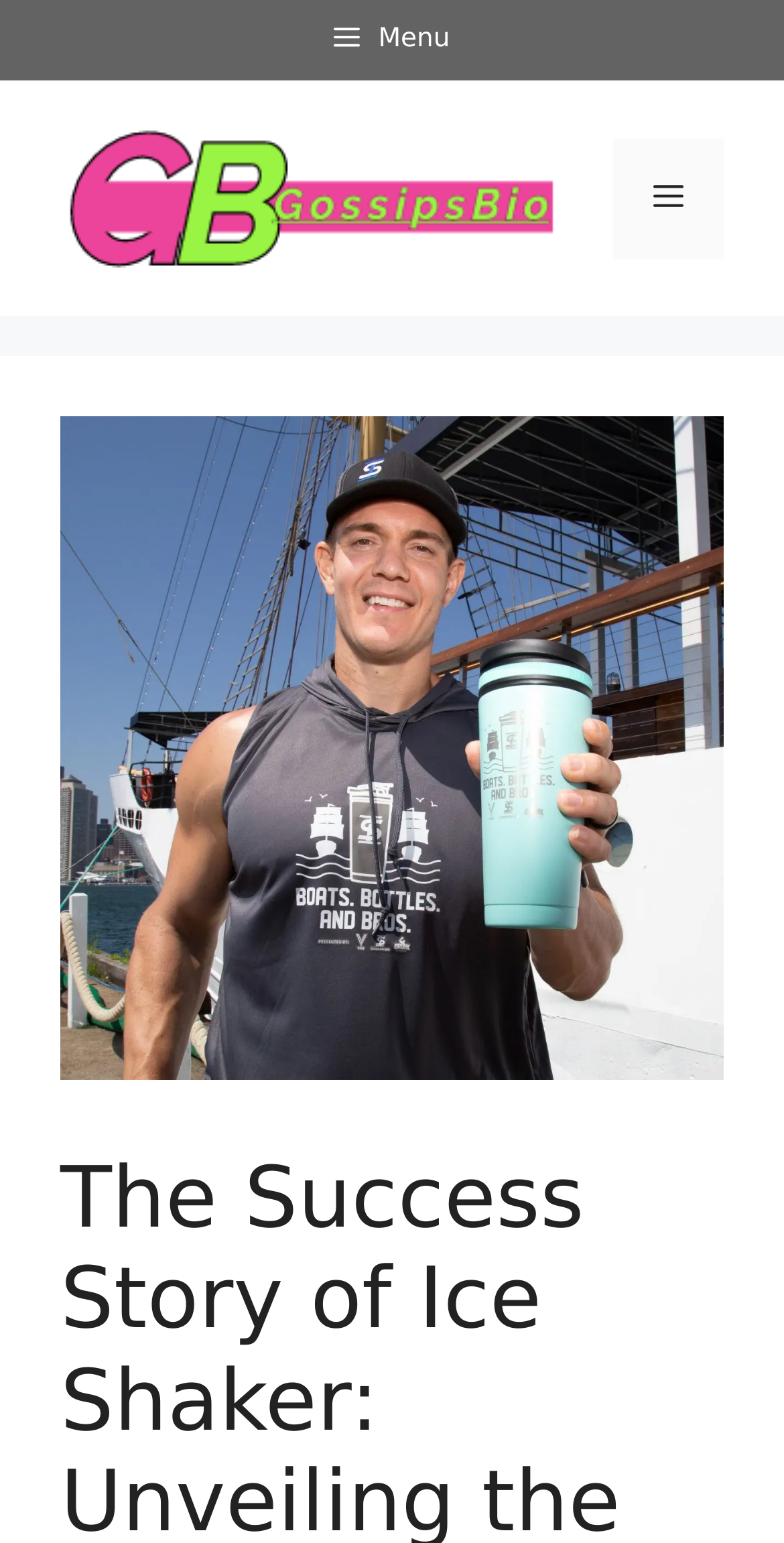Please answer the following question using a single word or phrase: 
How many images are on the webpage?

2